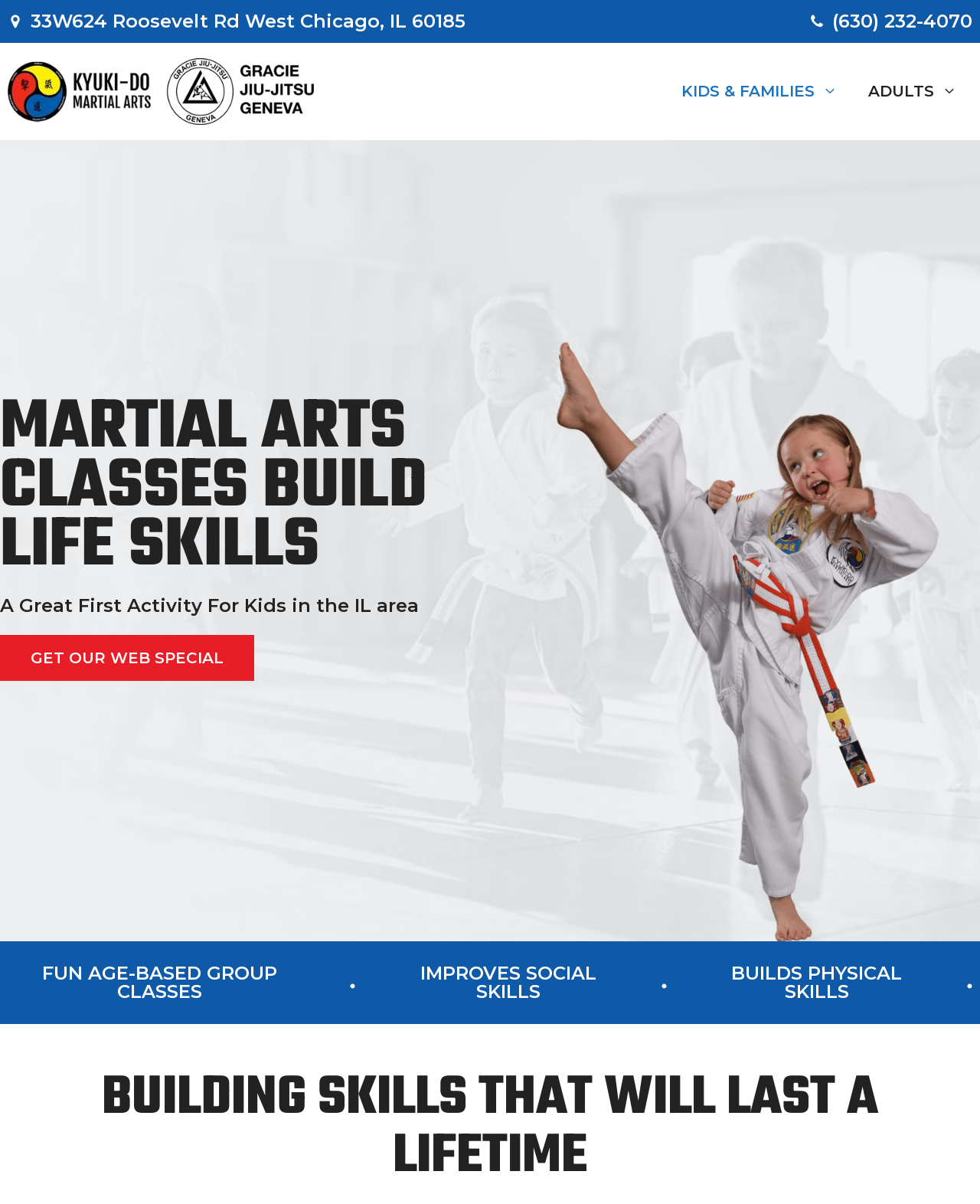From the image, can you give a detailed response to the question below:
What is the phone number of Kyuki-Do Martial Arts of Geneva?

I found the phone number by looking at the link element with the text '(630) 232-4070' which is located at the top of the webpage, next to the phone image.